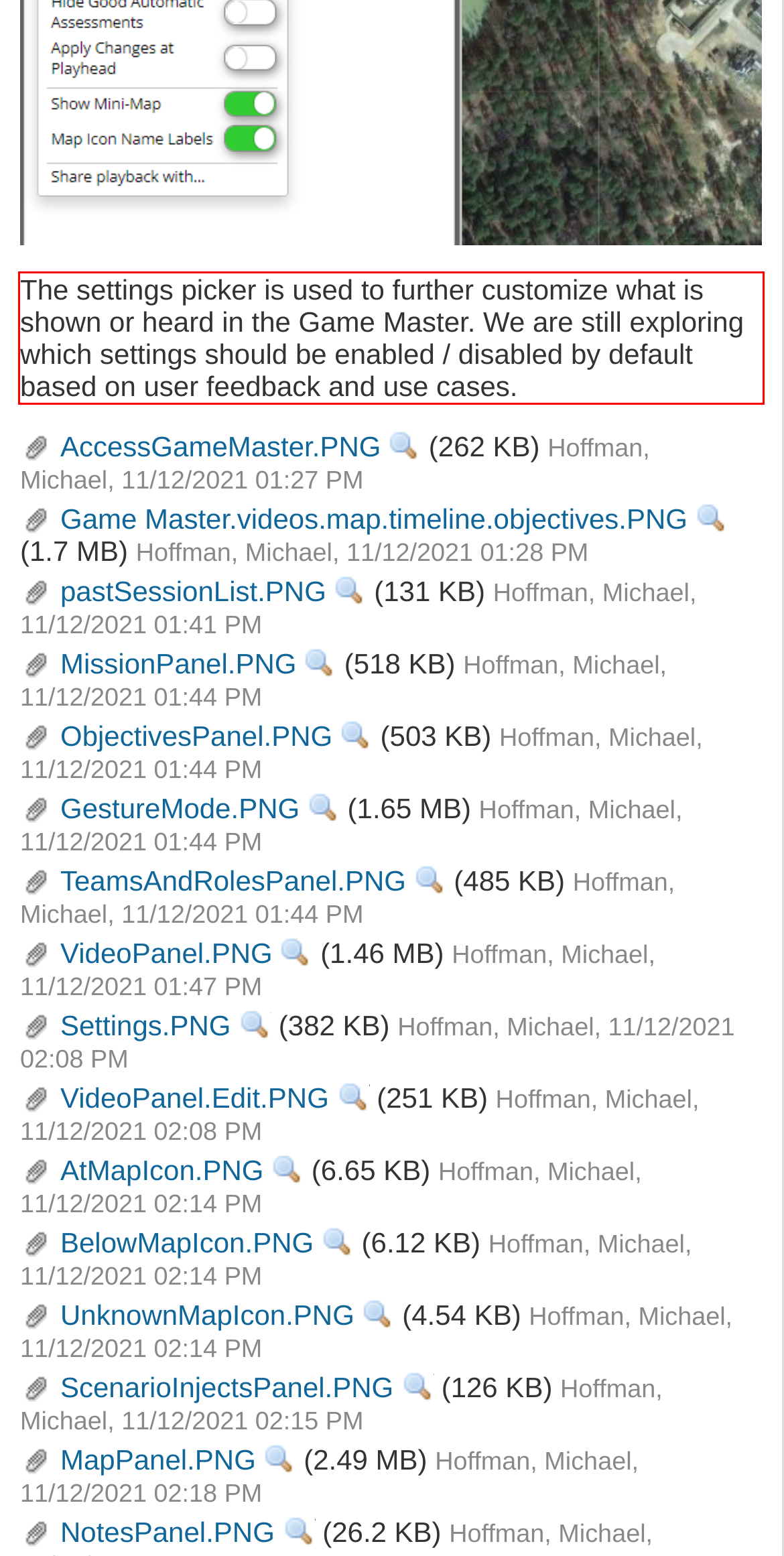Given a webpage screenshot, identify the text inside the red bounding box using OCR and extract it.

The settings picker is used to further customize what is shown or heard in the Game Master. We are still exploring which settings should be enabled / disabled by default based on user feedback and use cases.